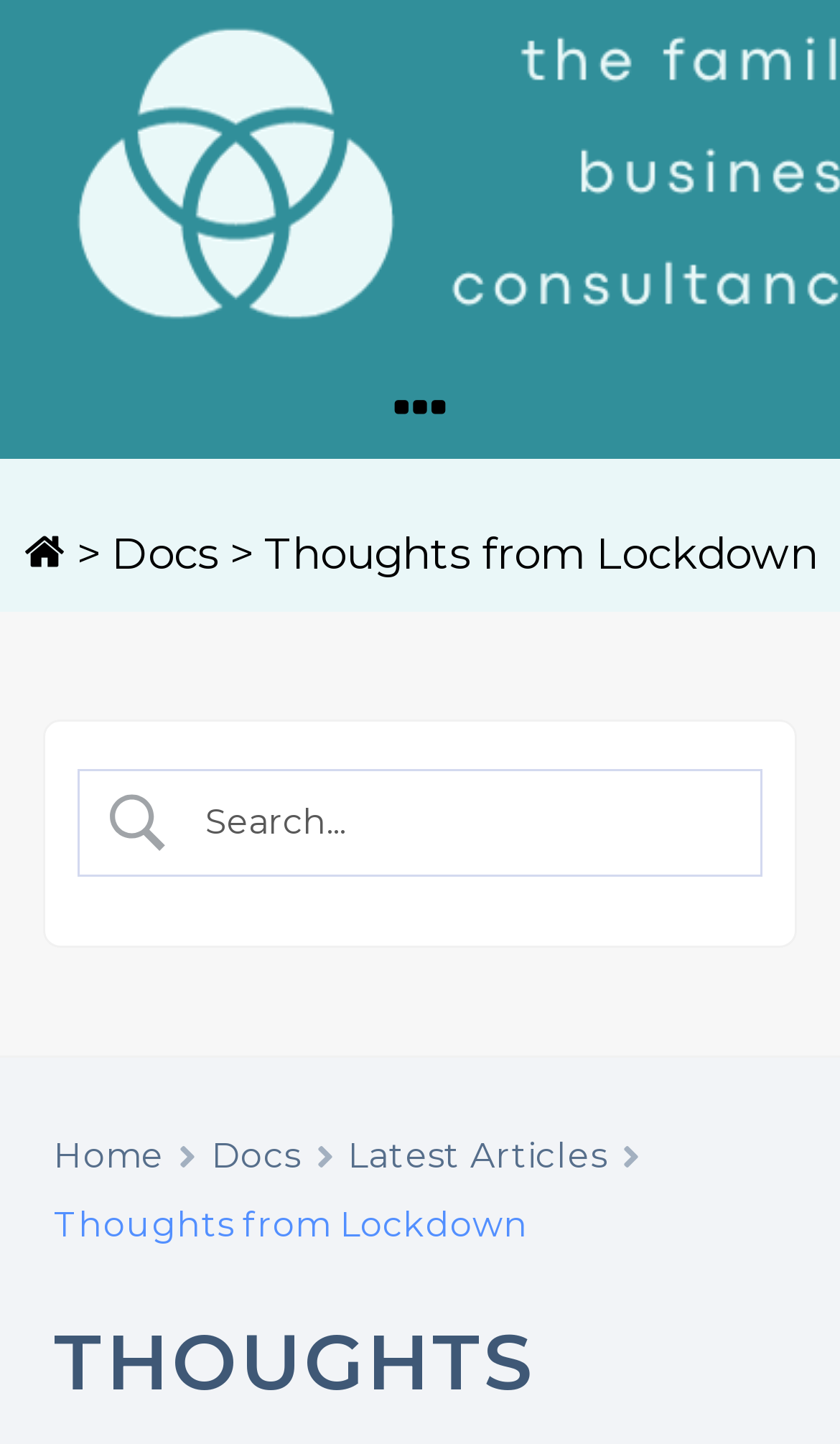Give a one-word or short phrase answer to the question: 
How many links are in the top navigation bar?

3